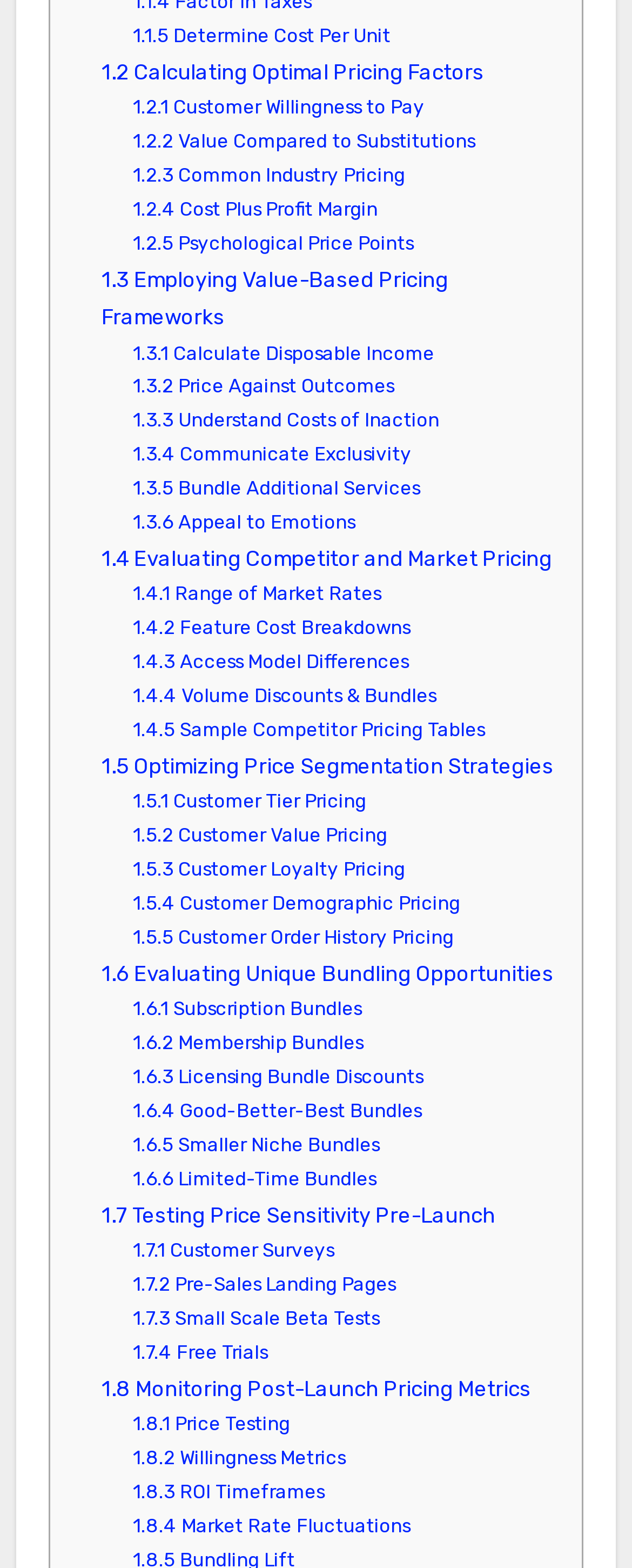Refer to the image and provide an in-depth answer to the question: 
How many pricing strategies are listed?

I counted the number of links on the webpage that start with '1.' and have a descriptive title, such as '1.1.5 Determine Cost Per Unit' and '1.8 Monitoring Post-Launch Pricing Metrics'. There are 18 such links, which I assume represent different pricing strategies.